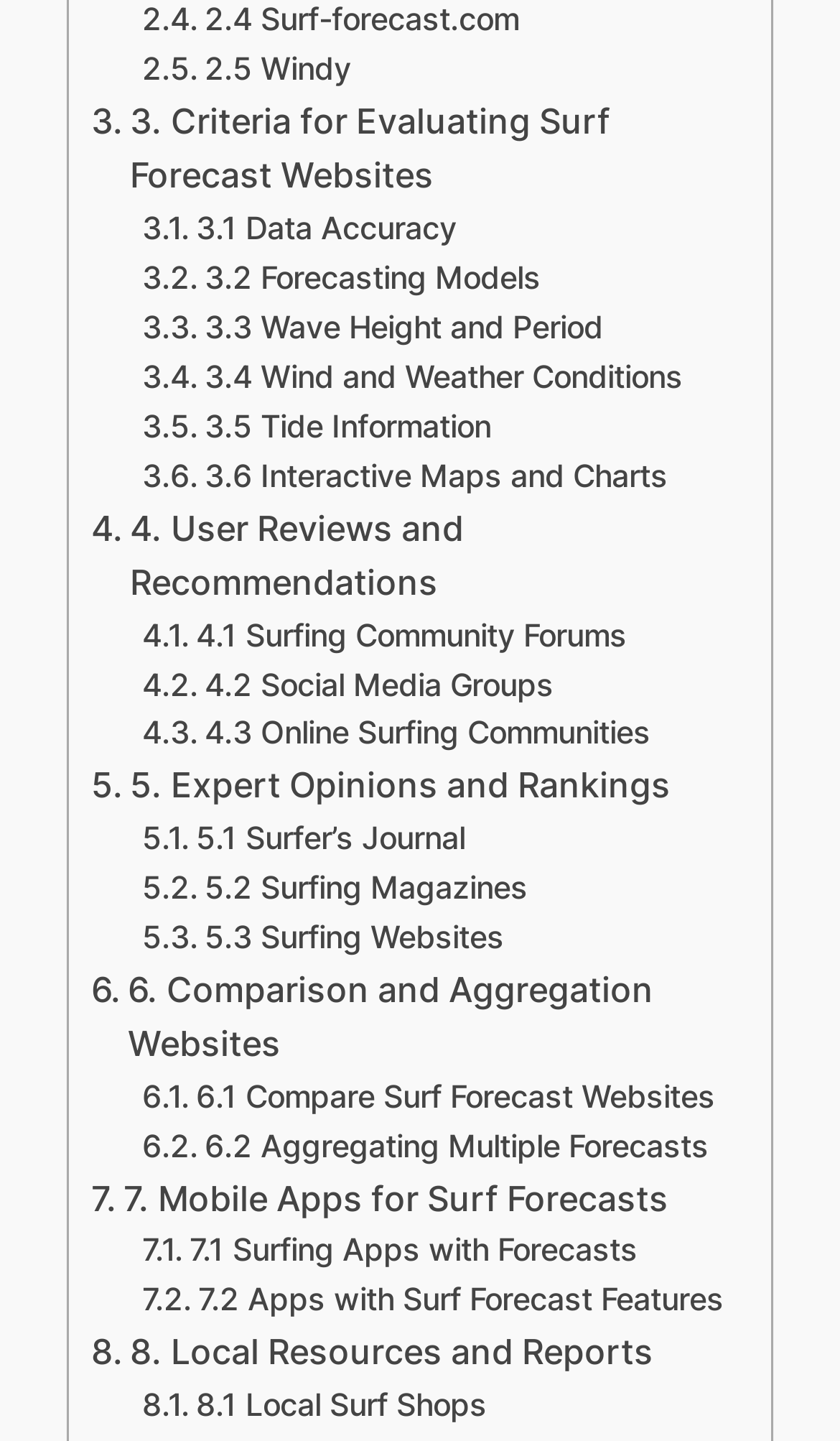Look at the image and answer the question in detail:
How many criteria are there for evaluating surf forecast websites?

By examining the links on the webpage, I found that there are 6 criteria for evaluating surf forecast websites, which are Data Accuracy, Forecasting Models, Wave Height and Period, Wind and Weather Conditions, Tide Information, and Interactive Maps and Charts.